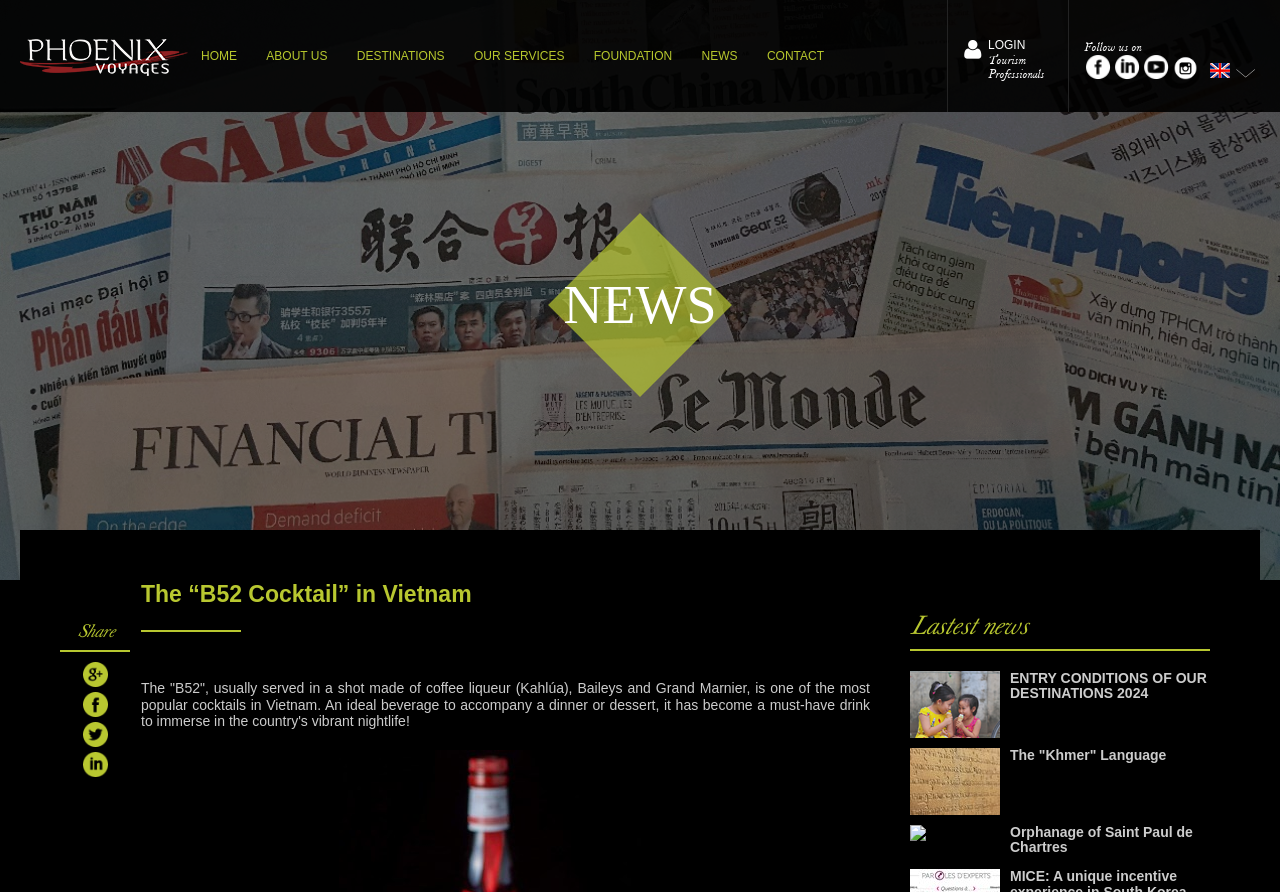Please determine the bounding box coordinates of the clickable area required to carry out the following instruction: "Read the latest news". The coordinates must be four float numbers between 0 and 1, represented as [left, top, right, bottom].

[0.711, 0.678, 0.802, 0.72]